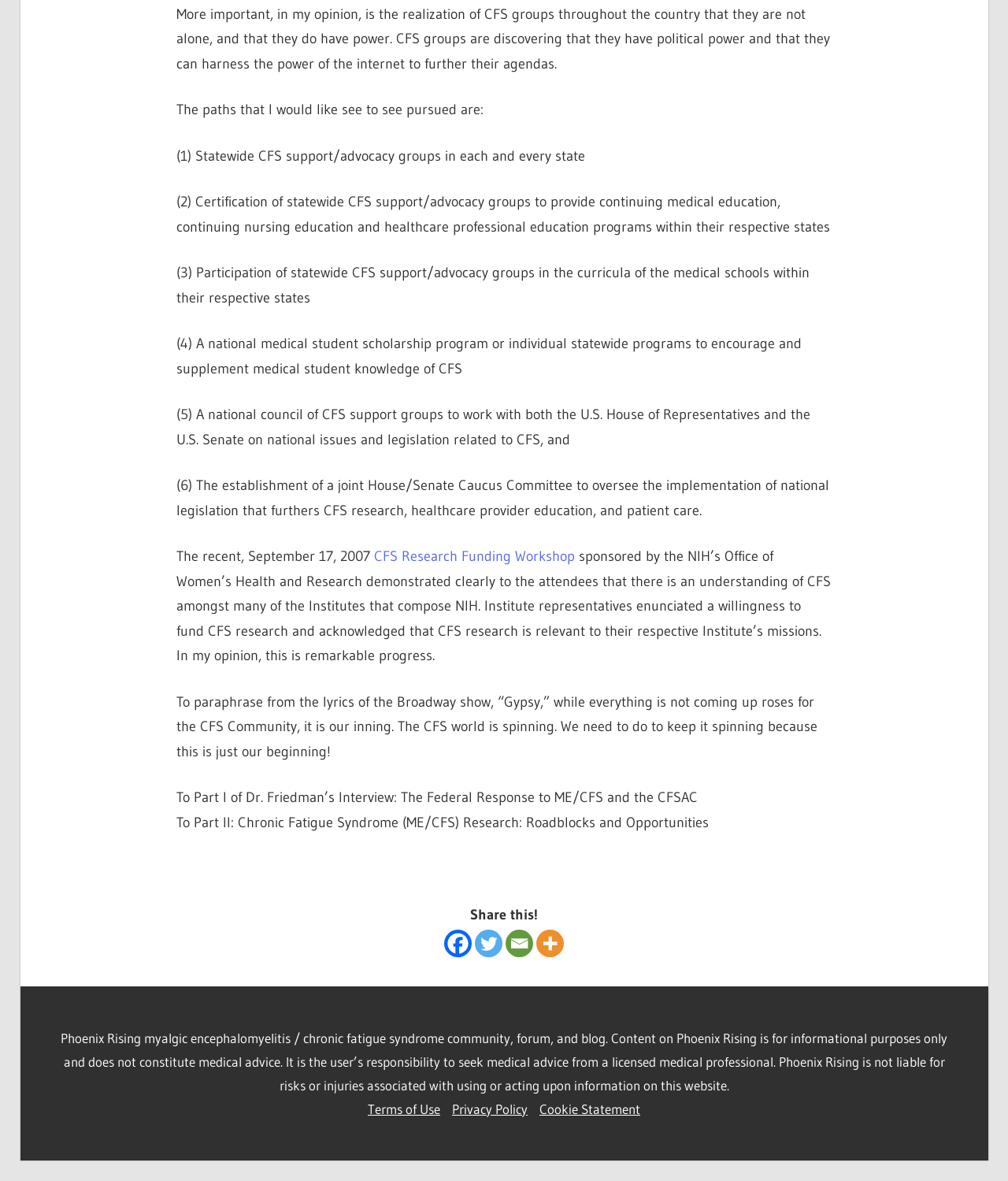Pinpoint the bounding box coordinates of the clickable element needed to complete the instruction: "Read the 'Terms of Use'". The coordinates should be provided as four float numbers between 0 and 1: [left, top, right, bottom].

[0.365, 0.932, 0.437, 0.946]